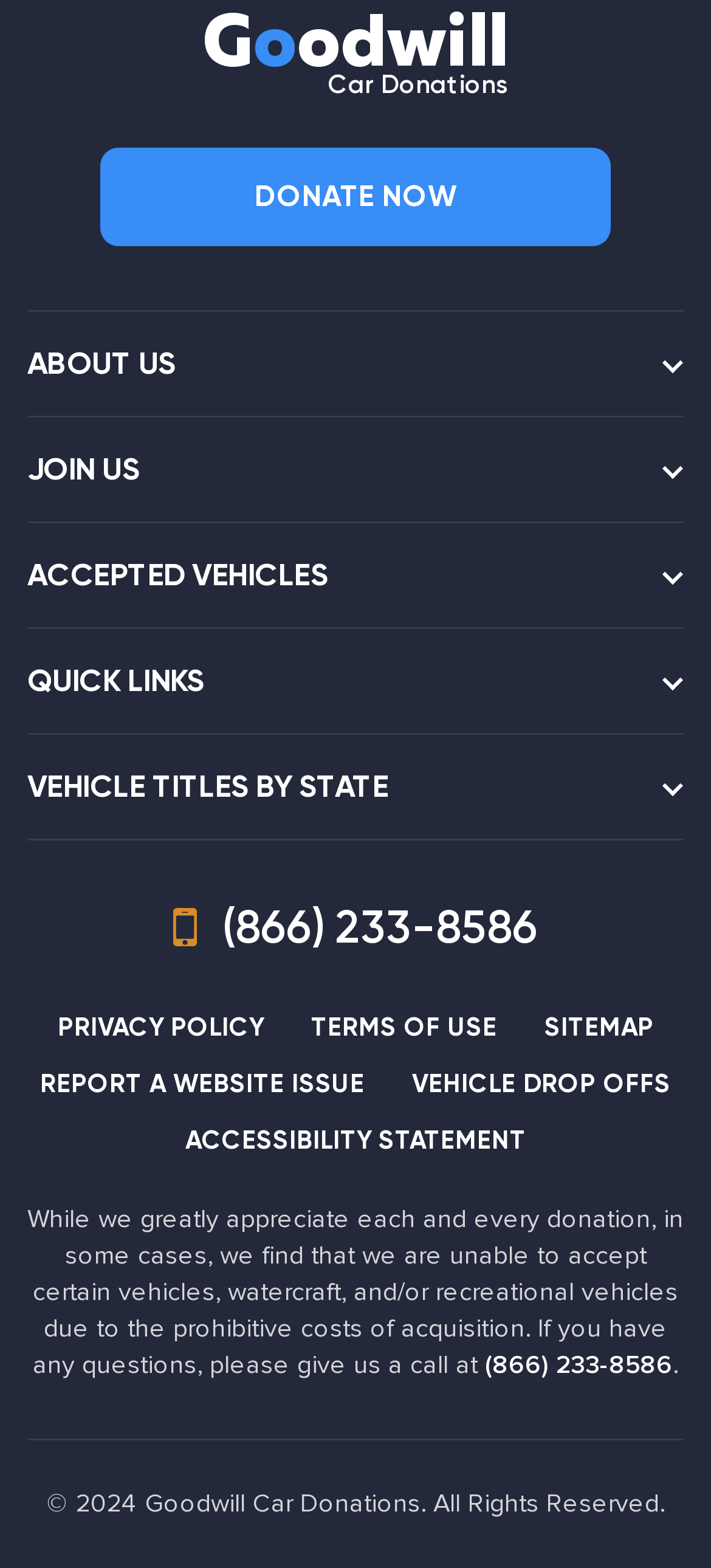Based on the provided description, "REPORT A WEBSITE ISSUE", find the bounding box of the corresponding UI element in the screenshot.

[0.056, 0.682, 0.513, 0.701]